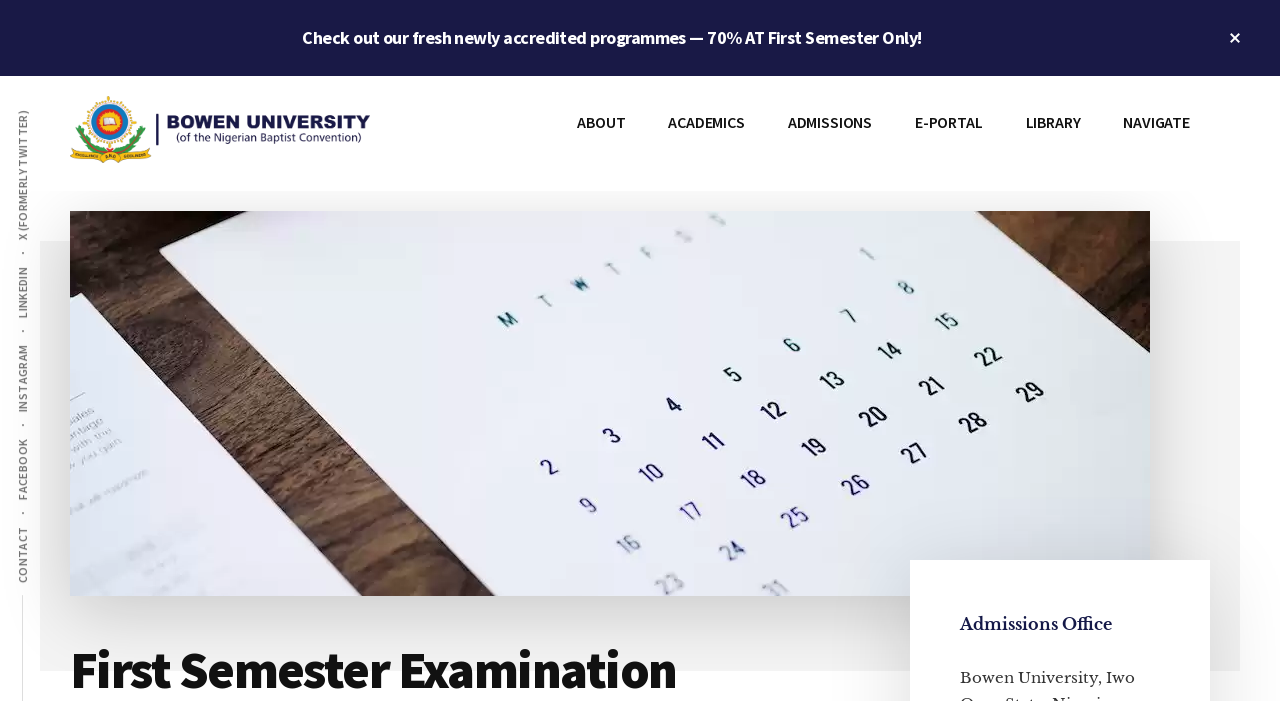Can you show the bounding box coordinates of the region to click on to complete the task described in the instruction: "Visit the 'CONTACT' page"?

[0.009, 0.734, 0.026, 0.849]